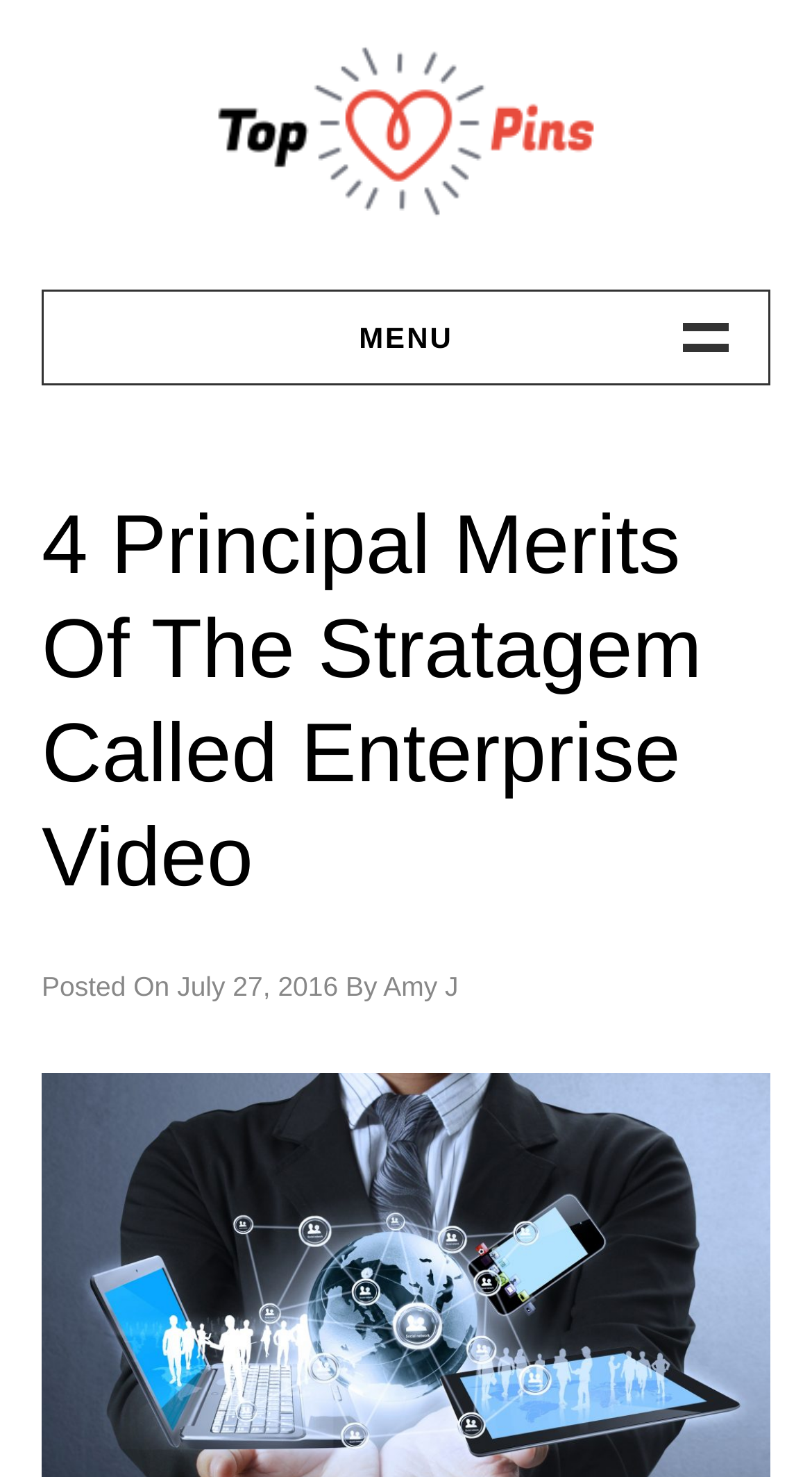Who is the author of the article?
Provide a thorough and detailed answer to the question.

The author of the article can be determined by looking at the text 'By' followed by a link 'Amy J', which suggests that Amy J is the author of the article.